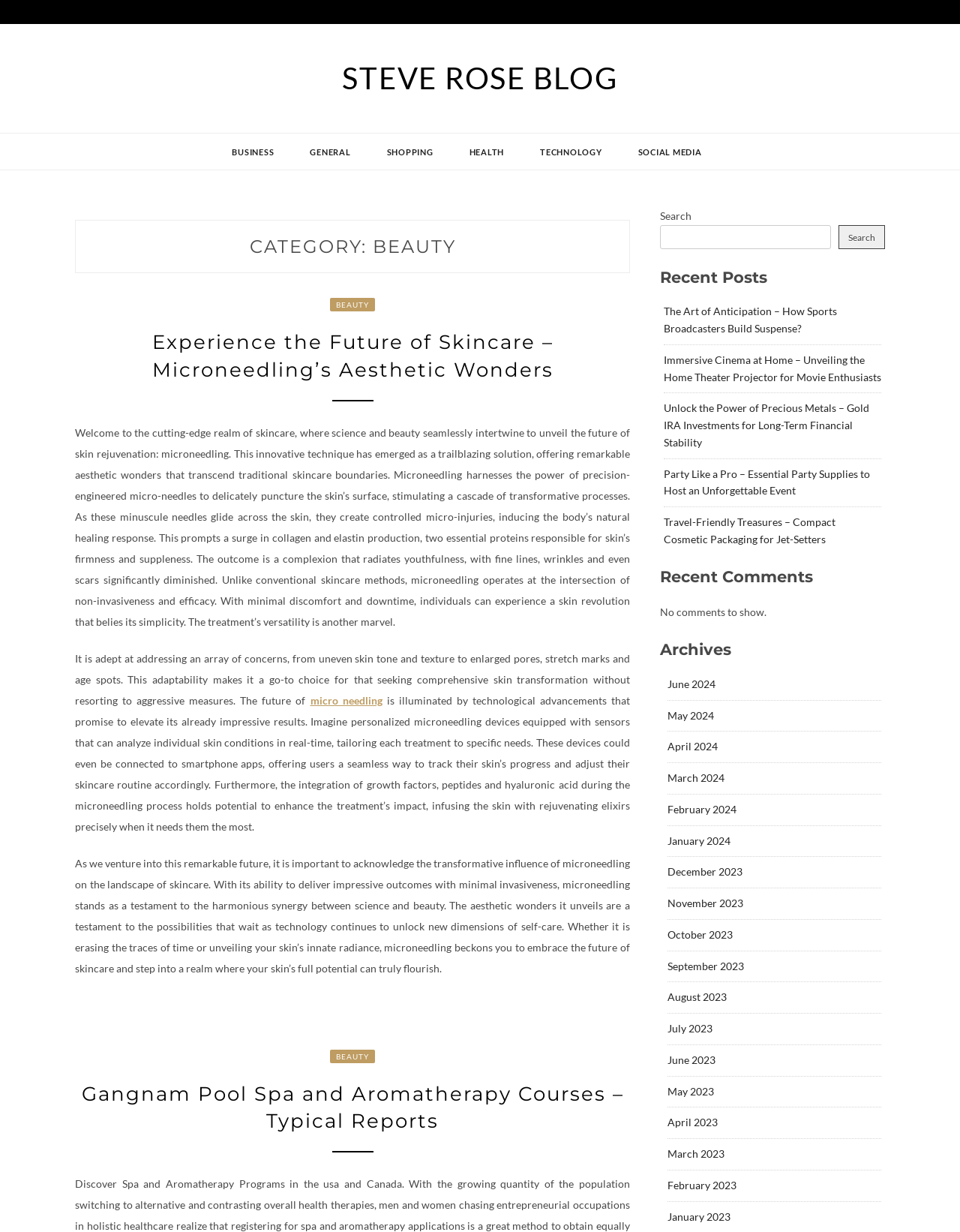Identify the bounding box coordinates of the clickable section necessary to follow the following instruction: "Search for something". The coordinates should be presented as four float numbers from 0 to 1, i.e., [left, top, right, bottom].

[0.688, 0.183, 0.866, 0.202]